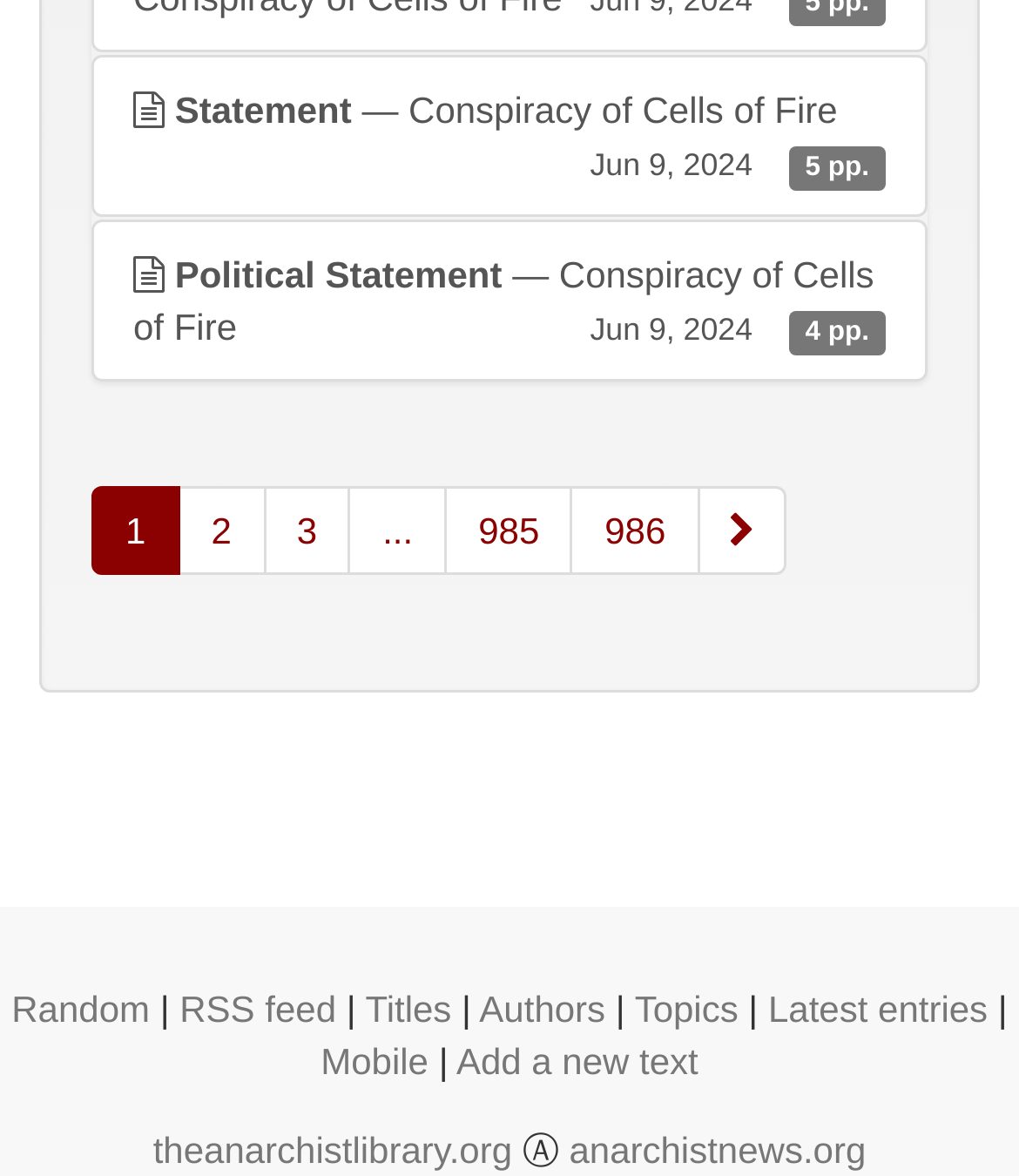What is the first link on the webpage?
Please answer the question with a single word or phrase, referencing the image.

Statement — Conspiracy of Cells of Fire